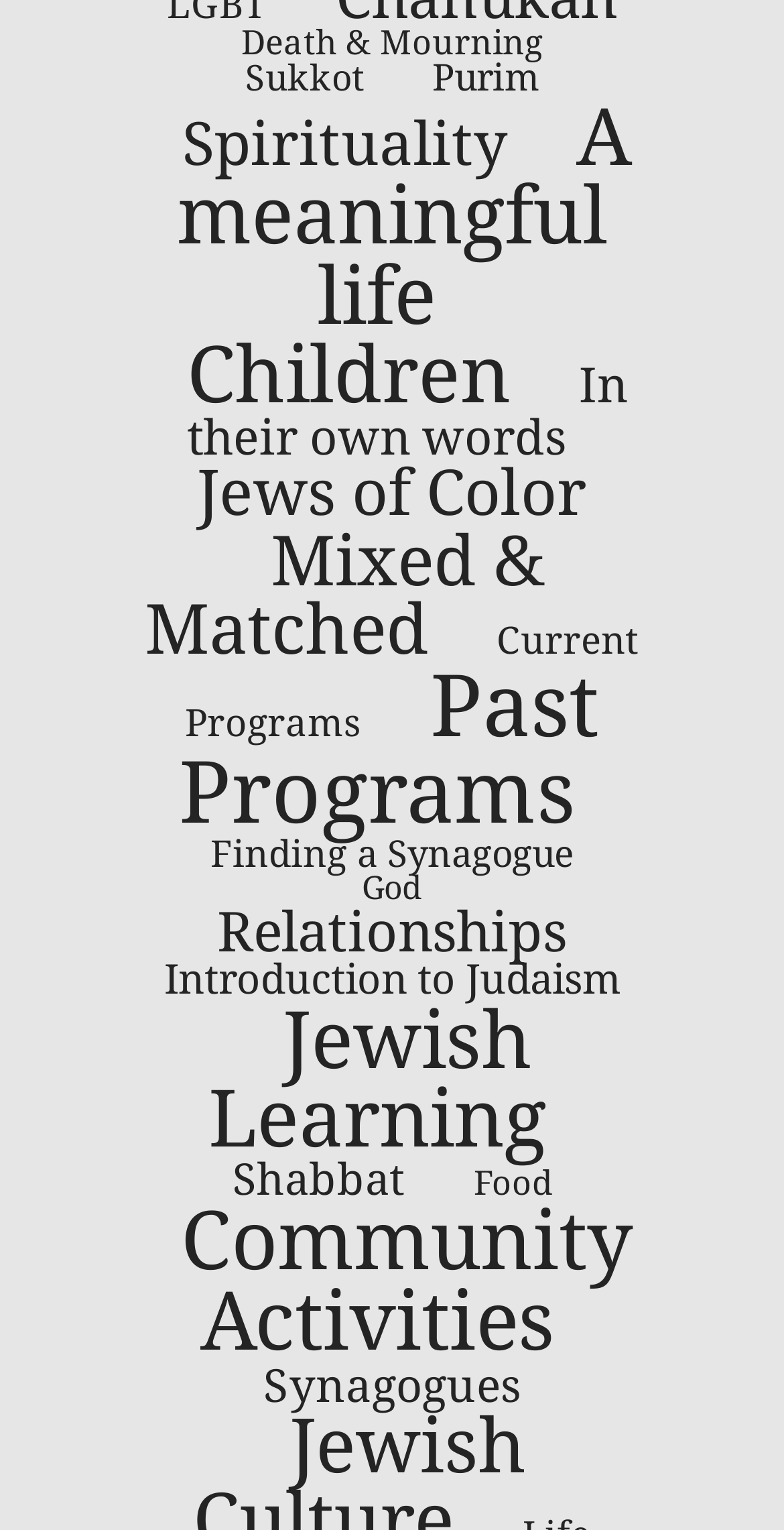Determine the bounding box coordinates of the clickable element to complete this instruction: "Explore Death & Mourning". Provide the coordinates in the format of four float numbers between 0 and 1, [left, top, right, bottom].

[0.308, 0.015, 0.692, 0.04]